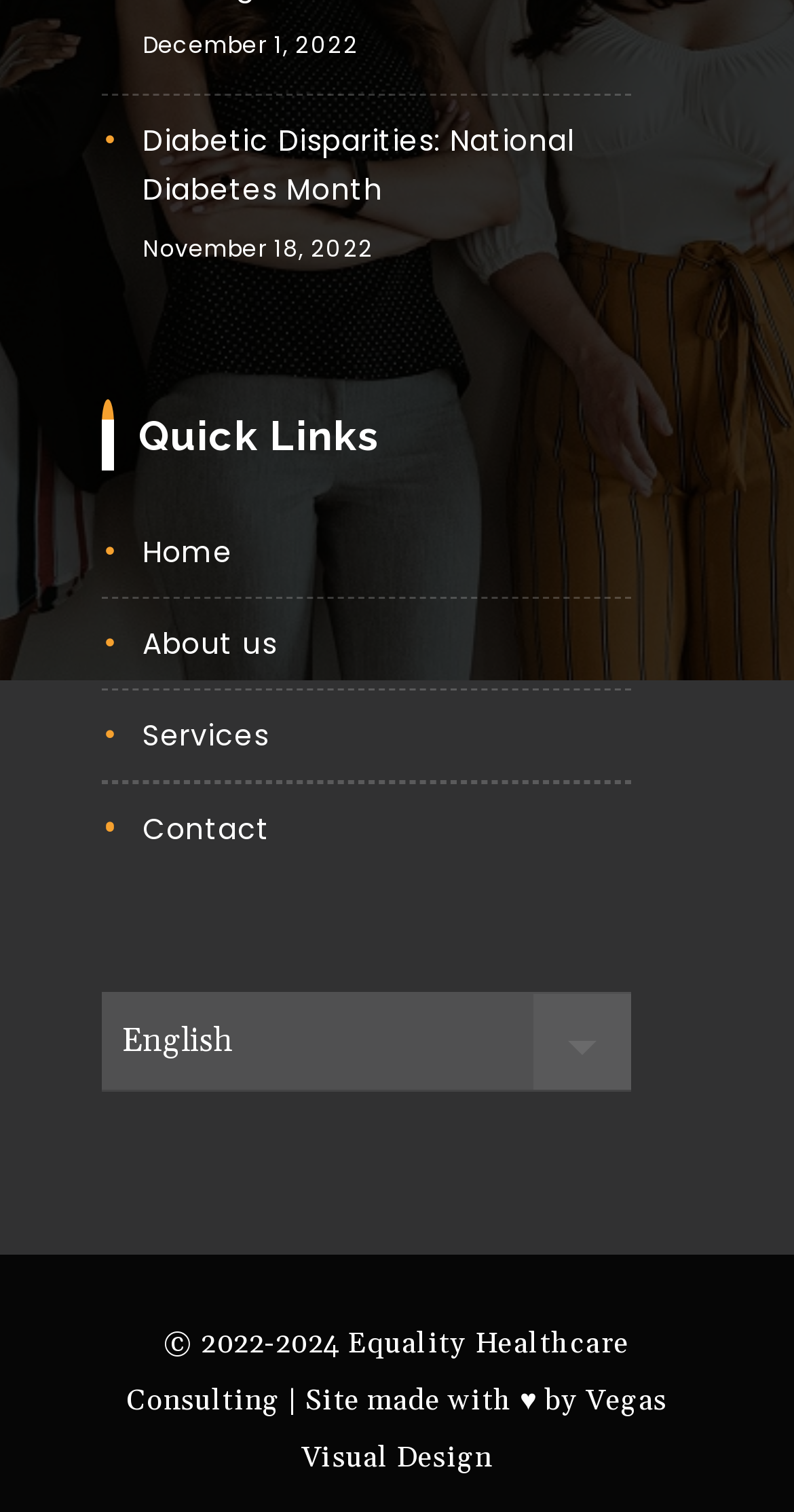Determine the bounding box coordinates of the clickable element necessary to fulfill the instruction: "search for something". Provide the coordinates as four float numbers within the 0 to 1 range, i.e., [left, top, right, bottom].

None